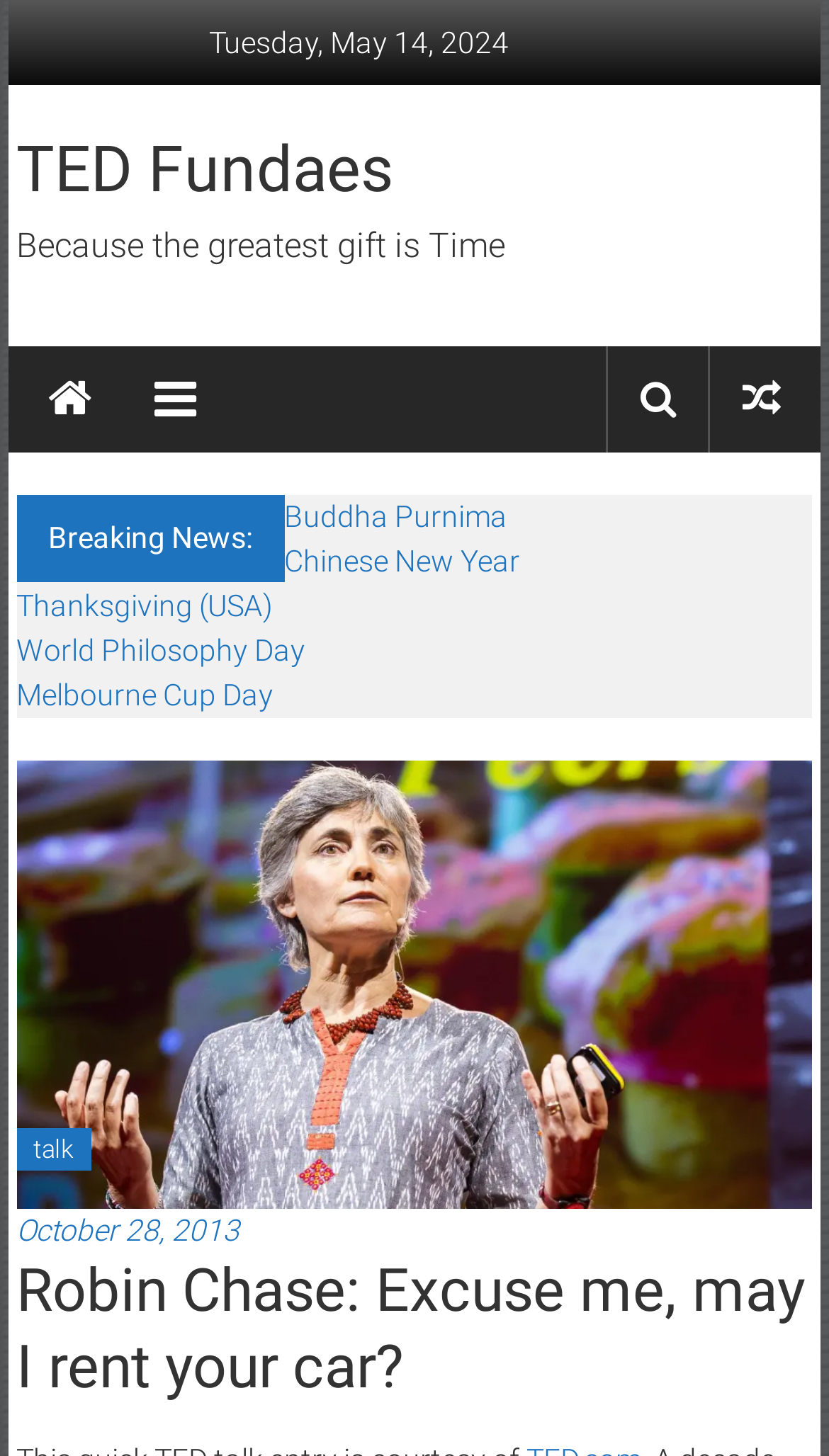How many links are related to holidays or events?
Based on the image, answer the question with as much detail as possible.

I counted the links related to holidays or events, which are 'Buddha Purnima', 'Chinese New Year', 'Thanksgiving (USA)', 'World Philosophy Day', and 'Melbourne Cup Day'. These links are located in the middle section of the page, with bounding box coordinates ranging from [0.343, 0.343, 0.612, 0.366] to [0.02, 0.465, 0.33, 0.489].